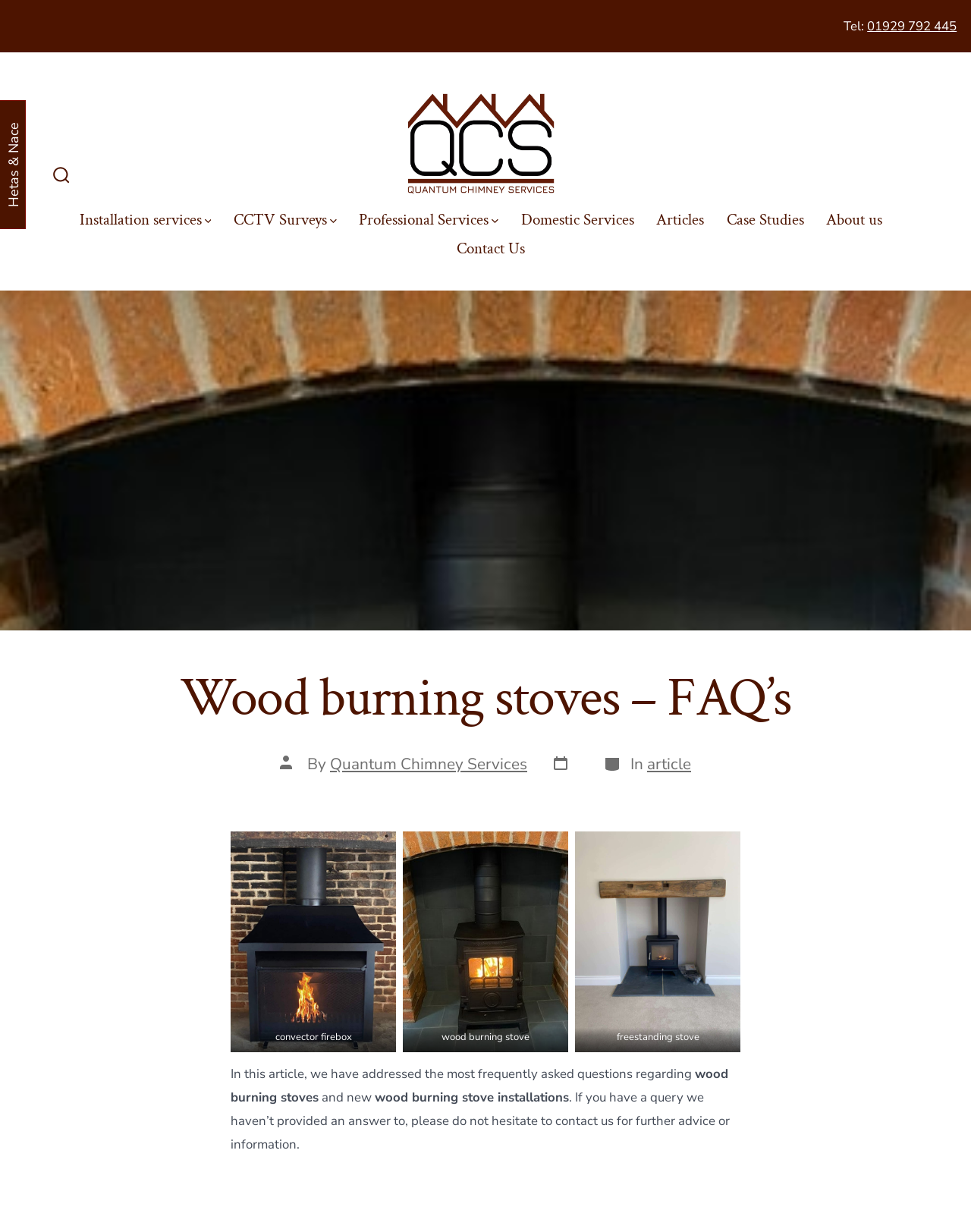What is the phone number to contact Quantum Chimney Services?
Based on the image content, provide your answer in one word or a short phrase.

01929 792 445